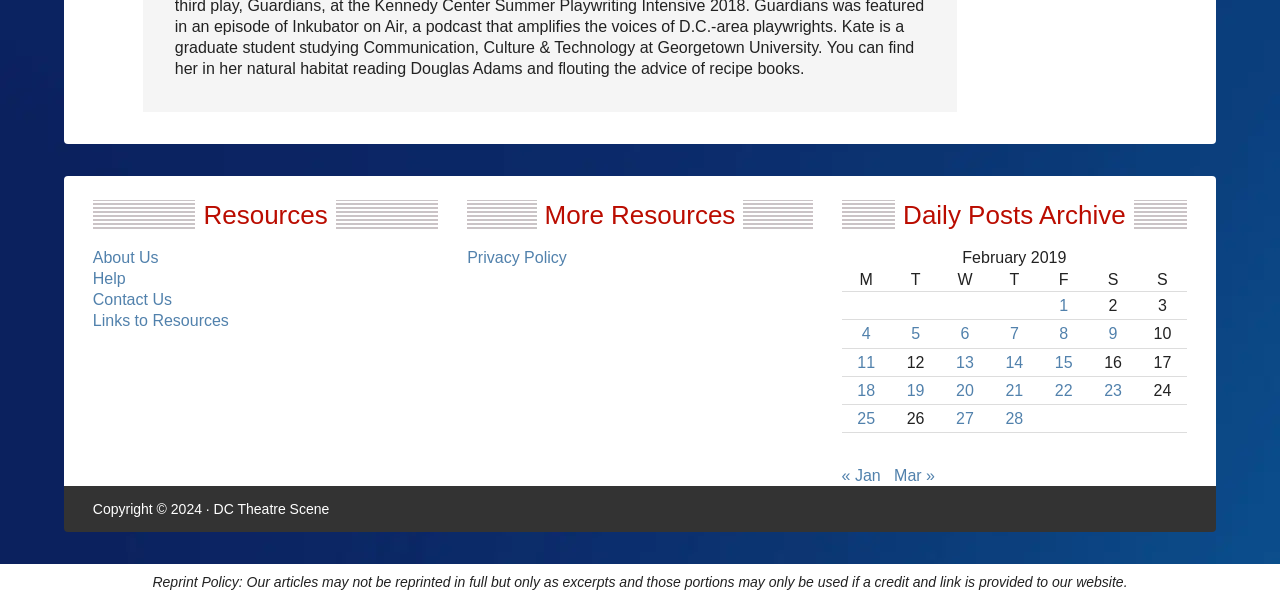Please find the bounding box coordinates for the clickable element needed to perform this instruction: "Go to 'Previous and next months'".

[0.657, 0.773, 0.927, 0.808]